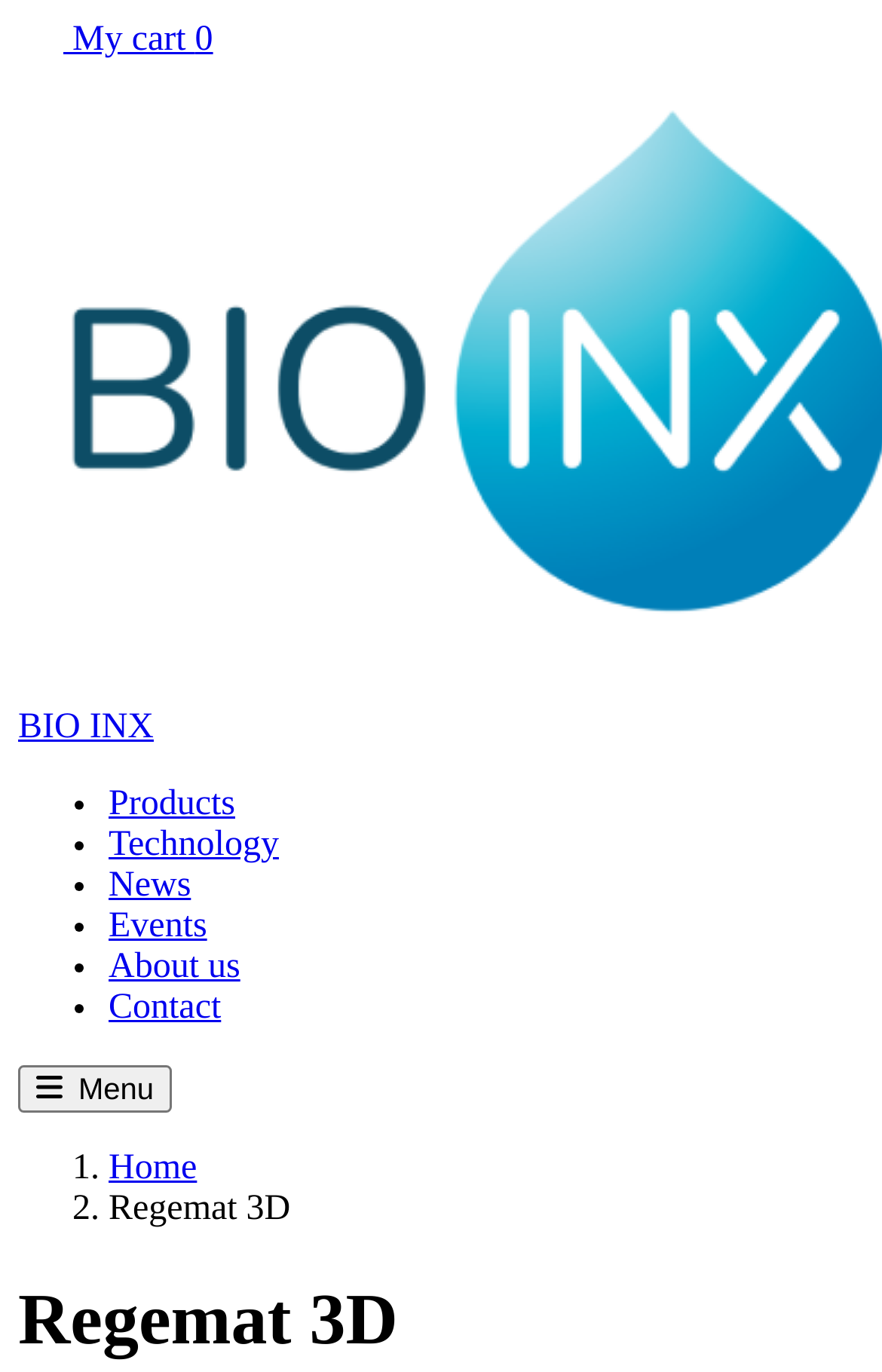Please determine the bounding box of the UI element that matches this description: Technology. The coordinates should be given as (top-left x, top-left y, bottom-right x, bottom-right y), with all values between 0 and 1.

[0.123, 0.602, 0.316, 0.63]